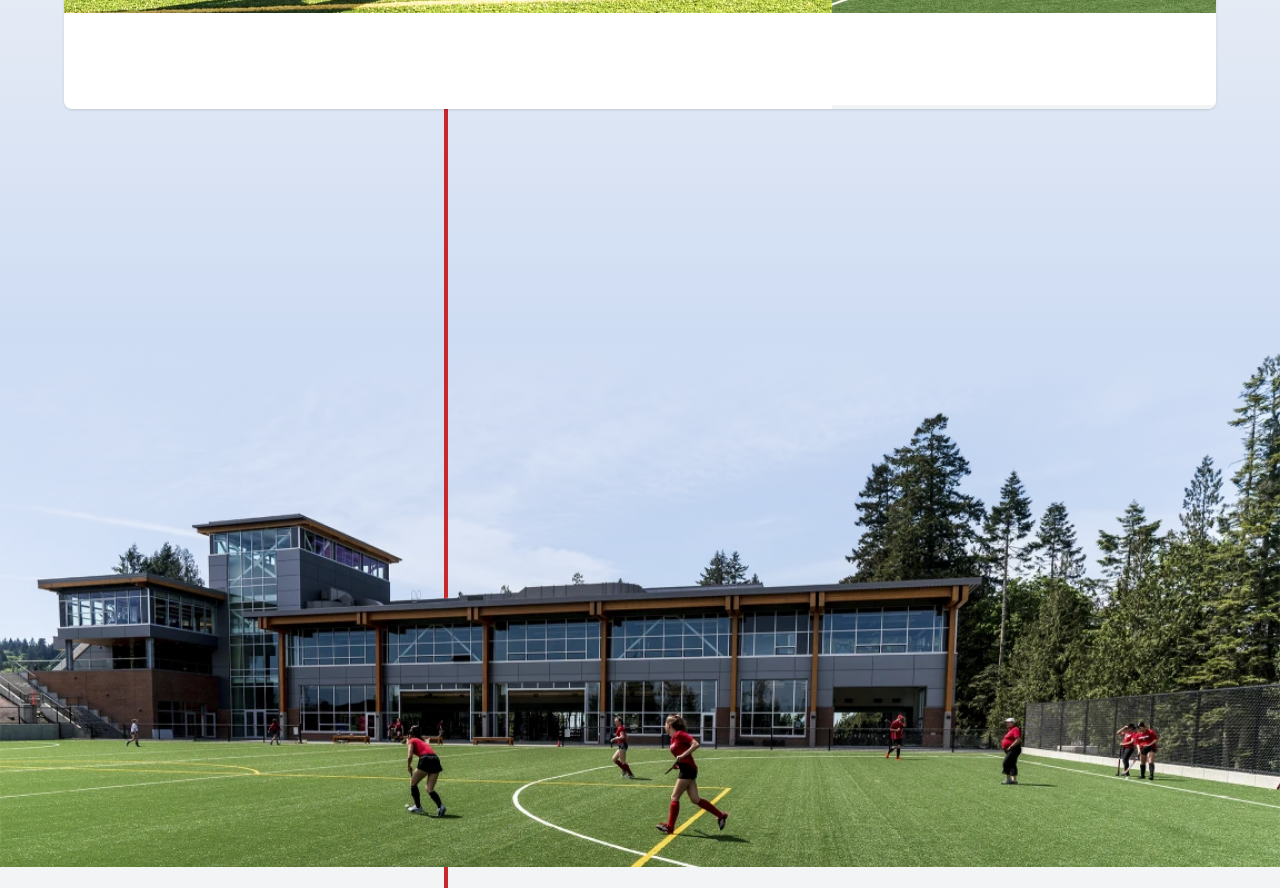Please answer the following question as detailed as possible based on the image: 
What is the phone number of the school?

The phone number of the school can be determined by looking at the link '+1 (250) 743-5521' at the bottom of the webpage.